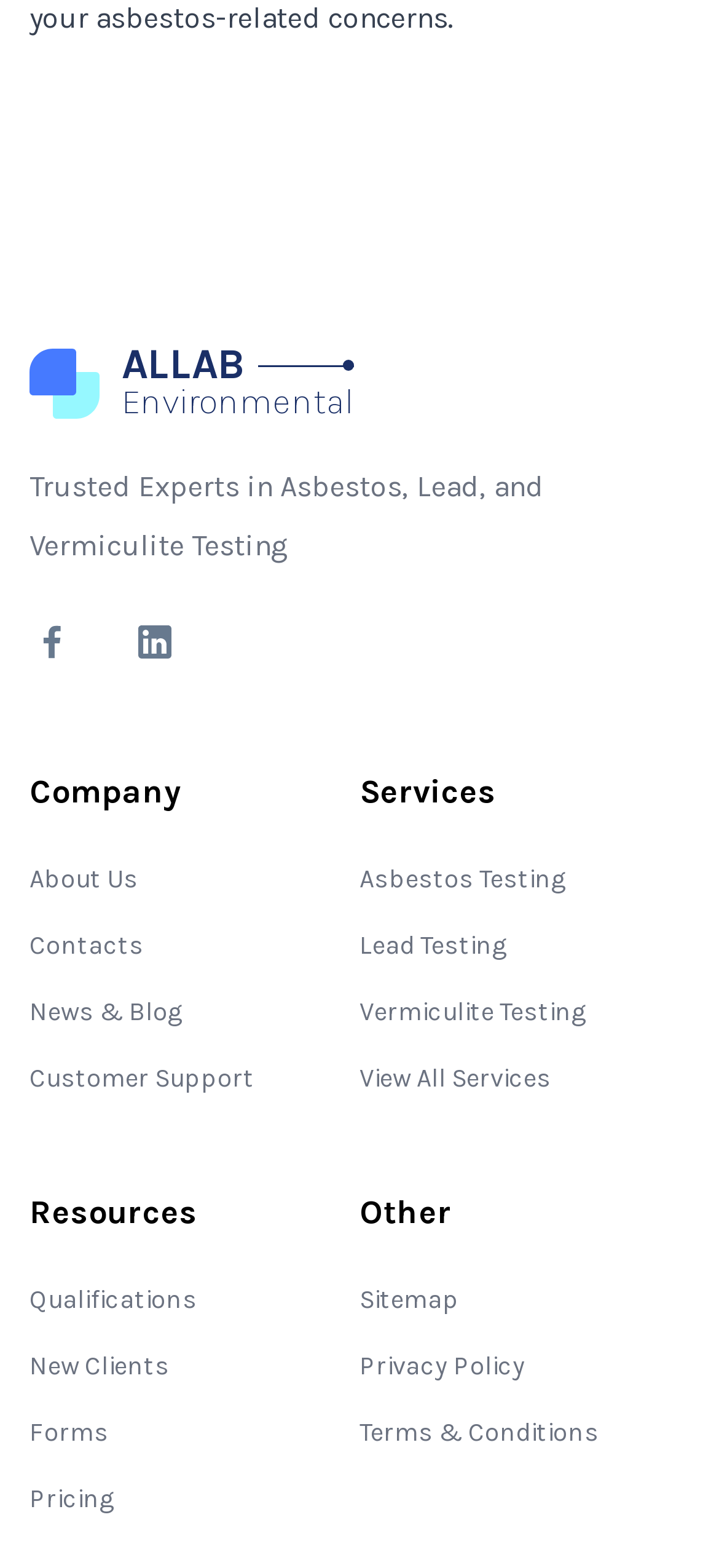Respond to the following query with just one word or a short phrase: 
How many links are available under the Services category?

4